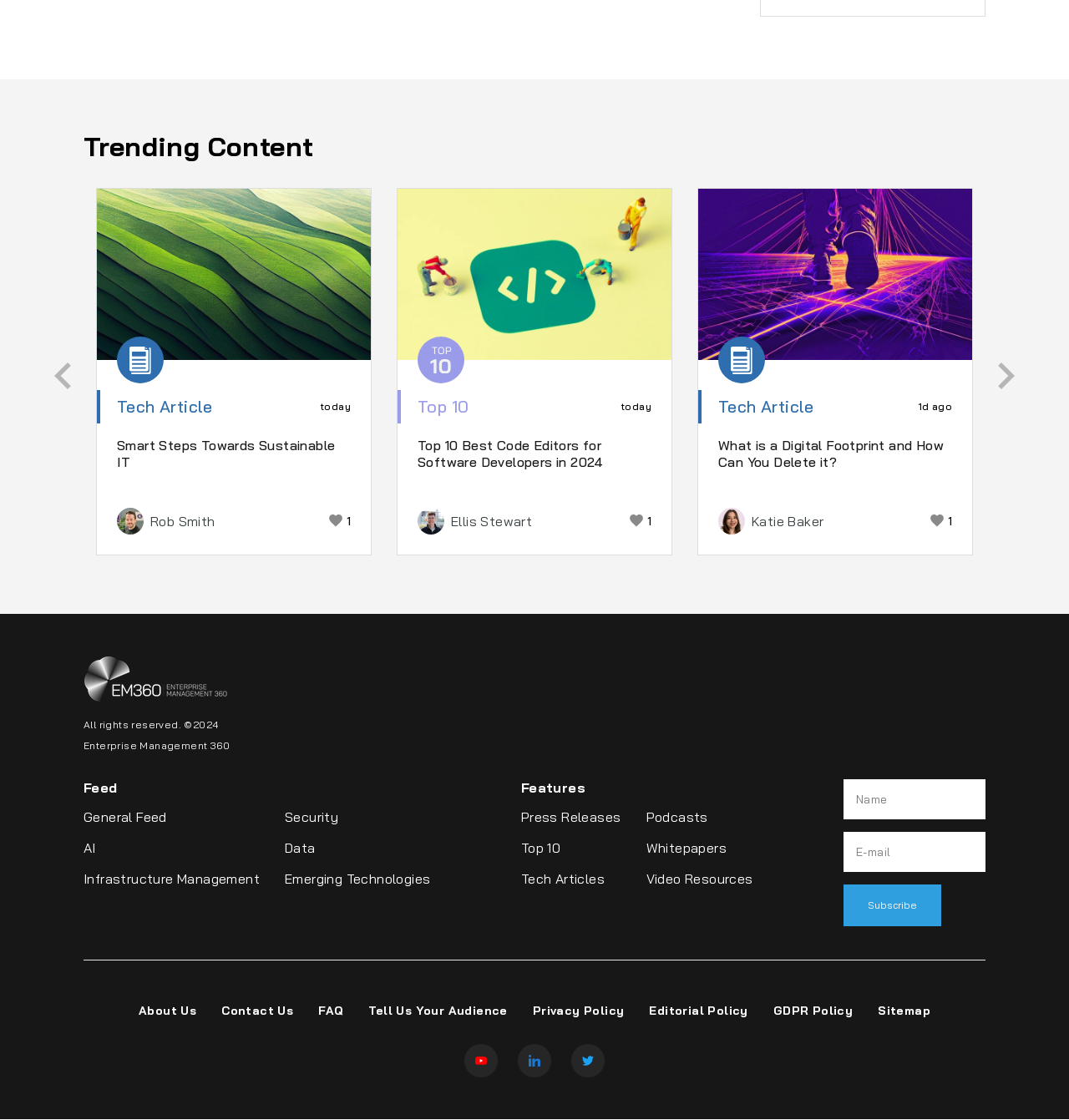Please find the bounding box coordinates of the section that needs to be clicked to achieve this instruction: "Click on the 'Home' link".

[0.078, 0.585, 0.922, 0.628]